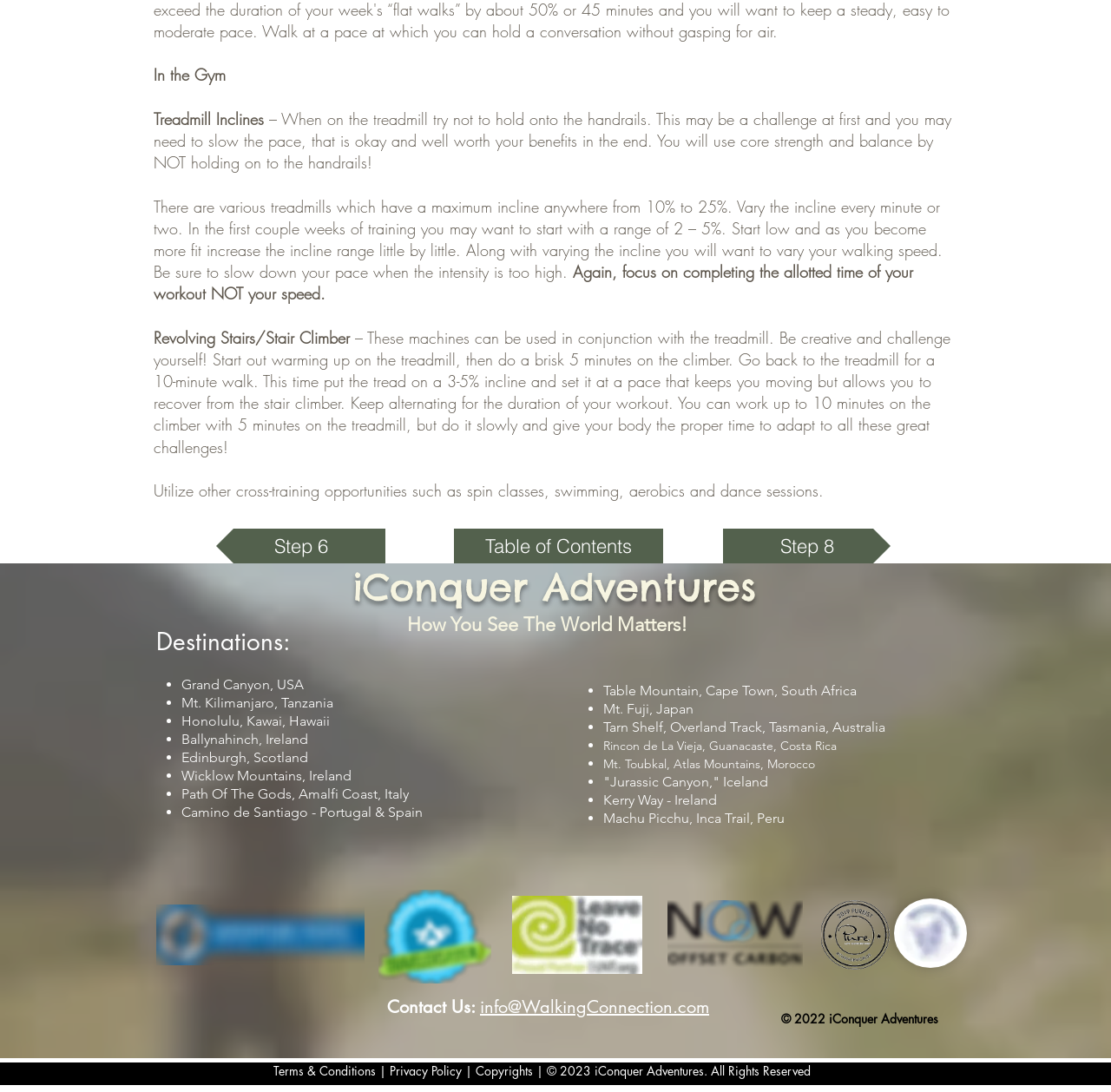Based on the visual content of the image, answer the question thoroughly: What is the topic of the webpage?

Based on the content of the webpage, it appears to be discussing fitness and travel, specifically providing tips and advice on how to stay fit while traveling and exploring different destinations.